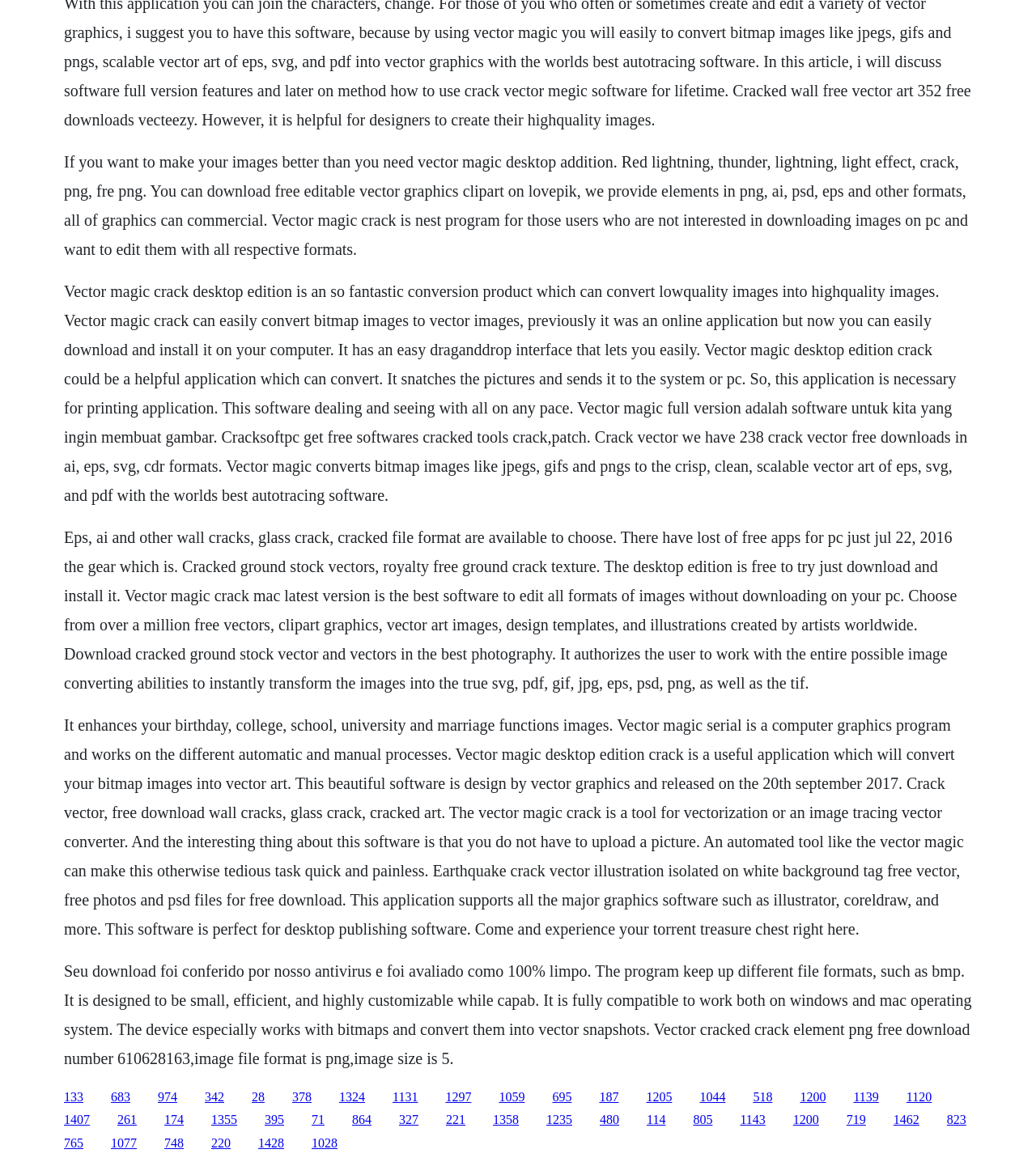What is the purpose of the desktop edition?
Please interpret the details in the image and answer the question thoroughly.

The desktop edition of Vector Magic Crack is designed for editing images, allowing users to convert bitmap images to vector images and edit them with ease. It provides an easy-to-use interface and supports various formats.